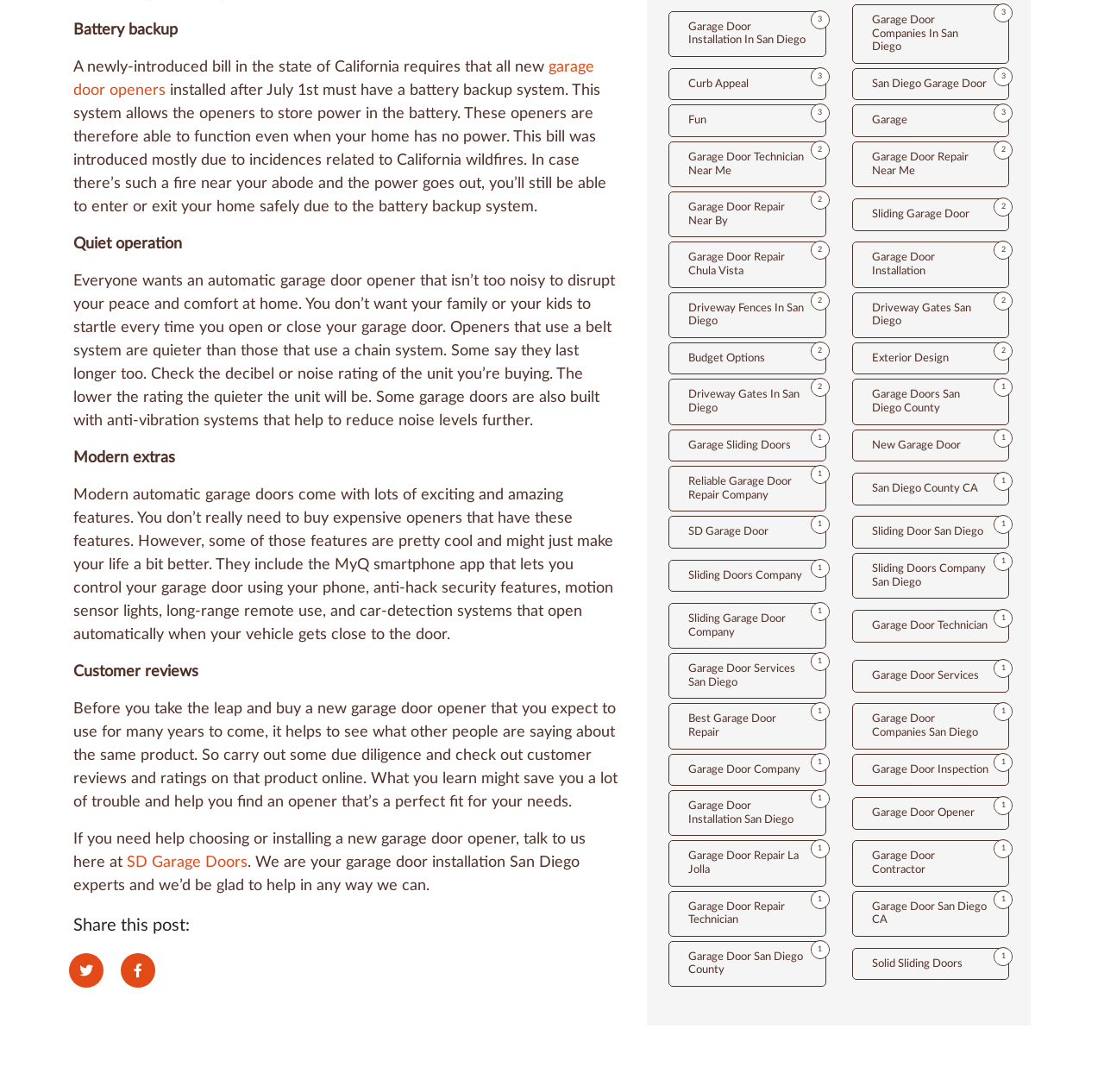Can you show the bounding box coordinates of the region to click on to complete the task described in the instruction: "Check out 'SD Garage Doors'"?

[0.115, 0.783, 0.224, 0.797]